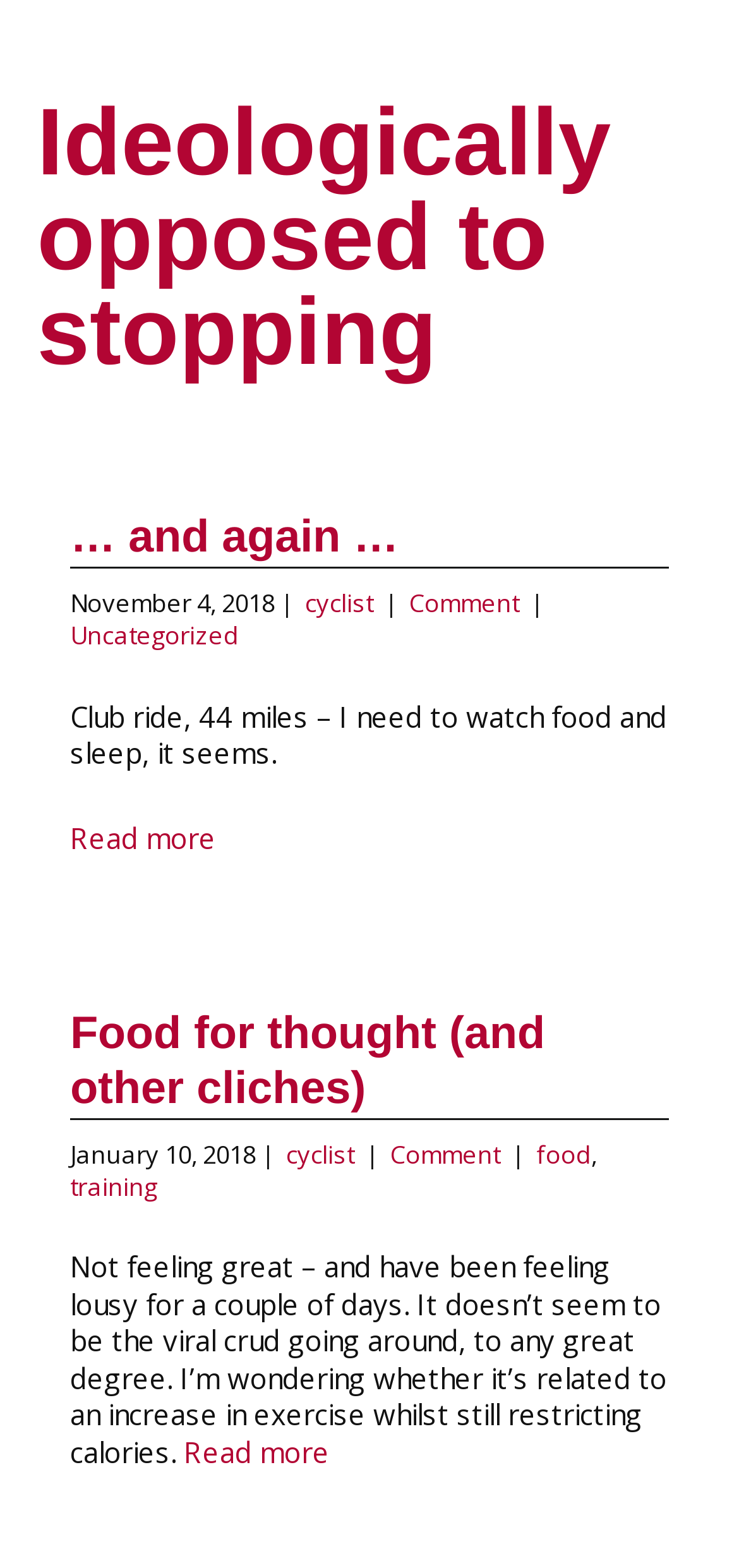Use a single word or phrase to answer the following:
How many links are in the first article?

4